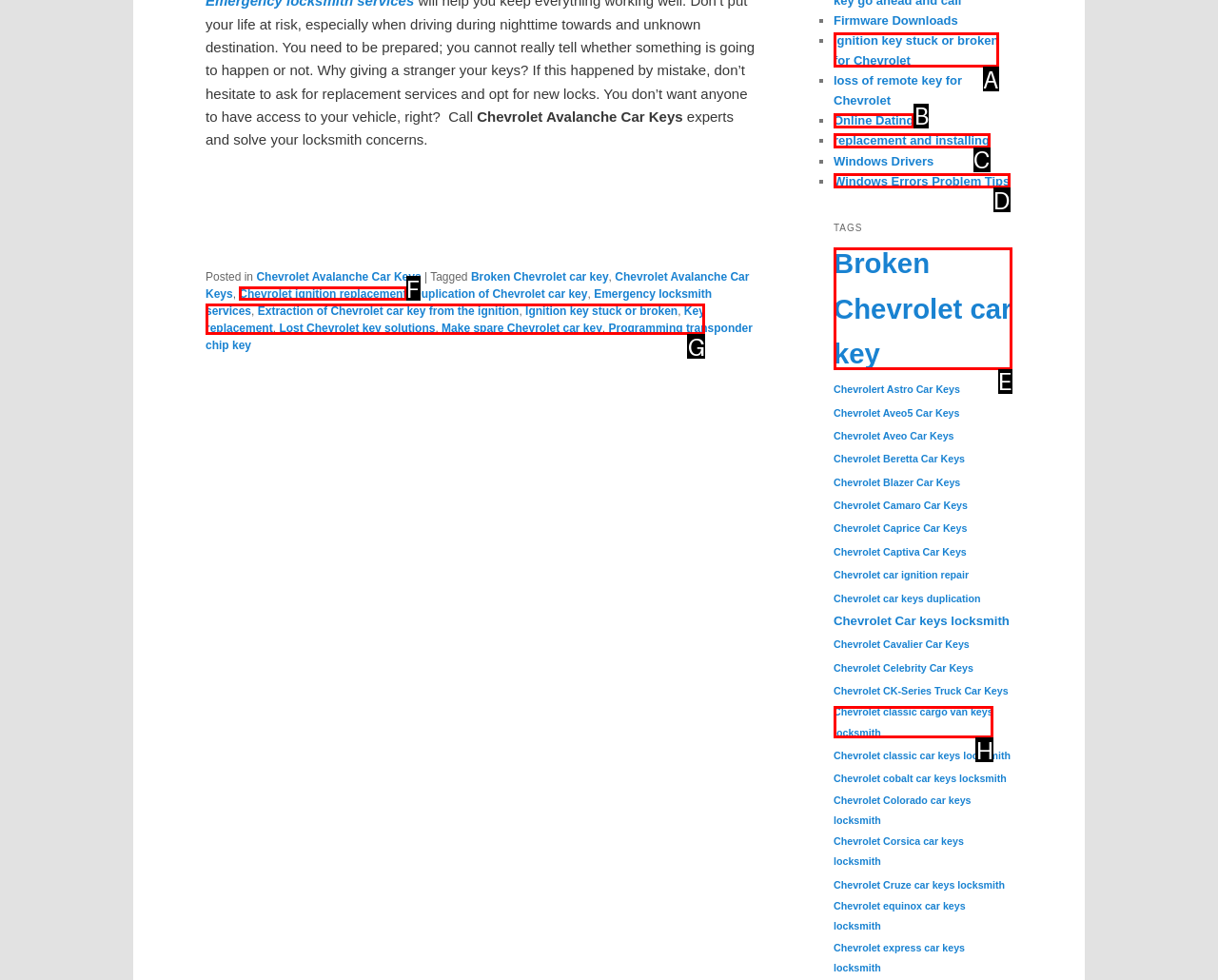Based on the description: Key replacement, select the HTML element that fits best. Provide the letter of the matching option.

G